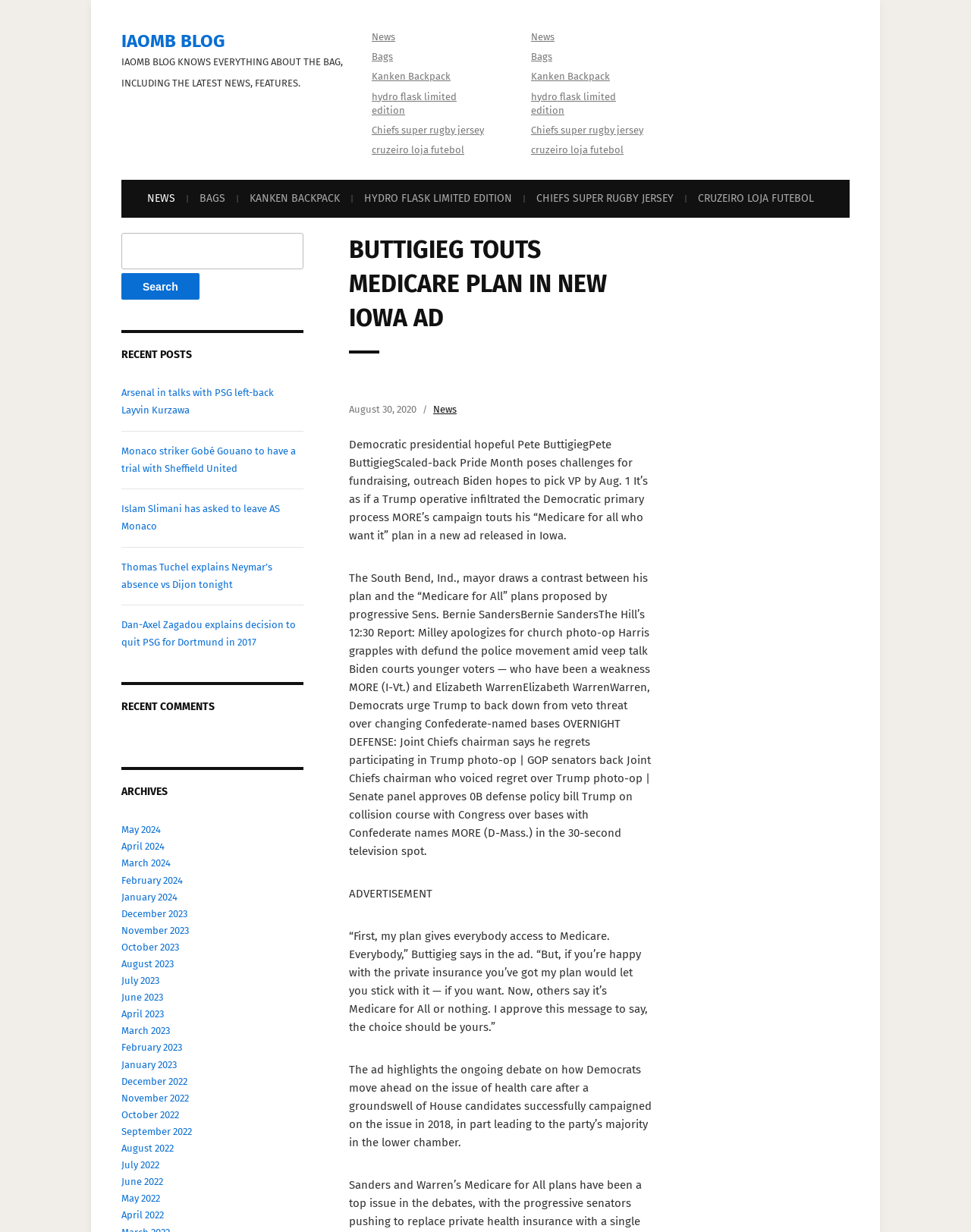What is the date of the article about Pete Buttigieg's Medicare plan?
Answer the question in as much detail as possible.

The date of the article can be found below the heading, where it says 'August 30, 2020'. This is likely the date when the article was published.